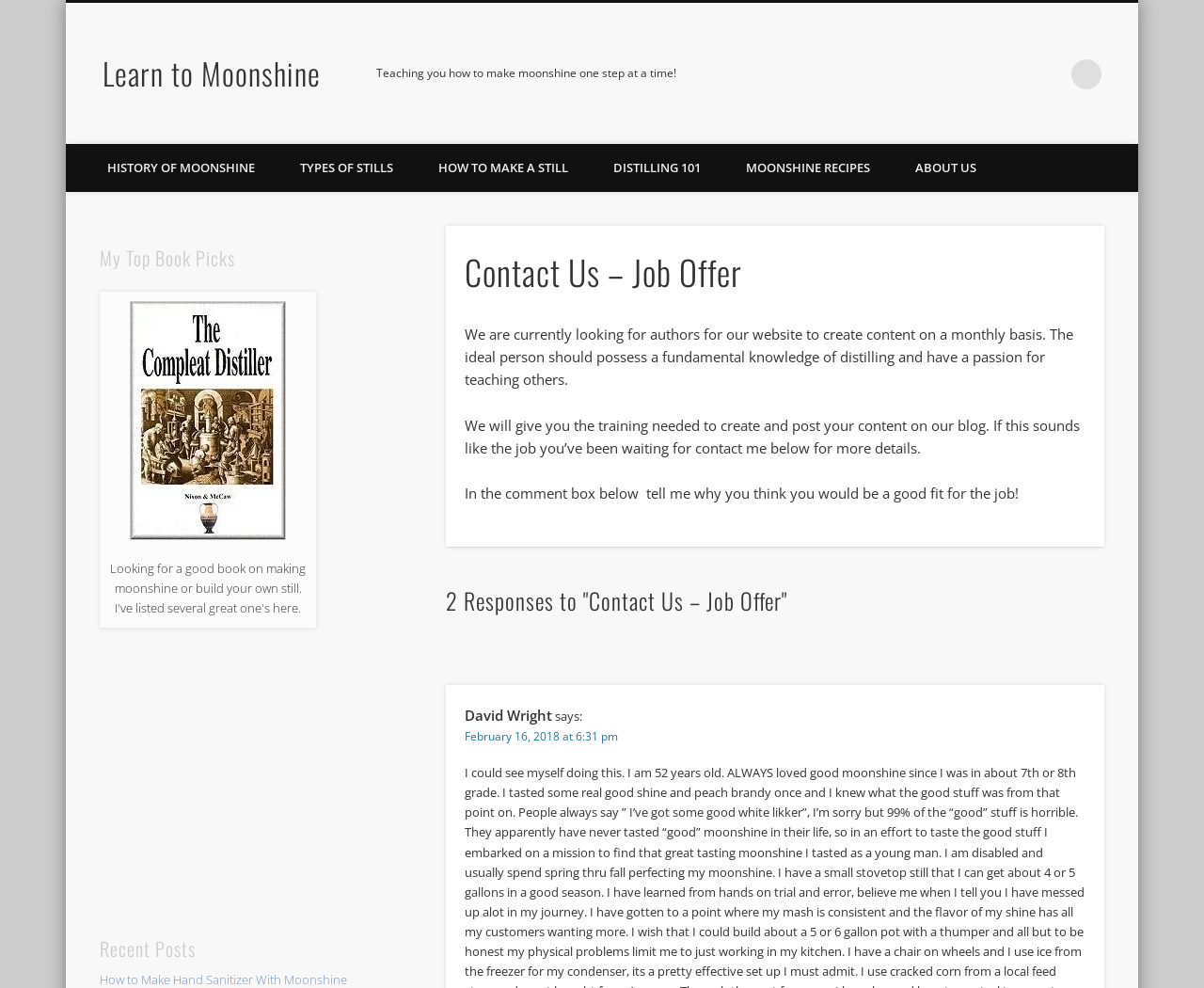Find the bounding box of the UI element described as: "Distilling 101". The bounding box coordinates should be given as four float values between 0 and 1, i.e., [left, top, right, bottom].

[0.491, 0.146, 0.601, 0.194]